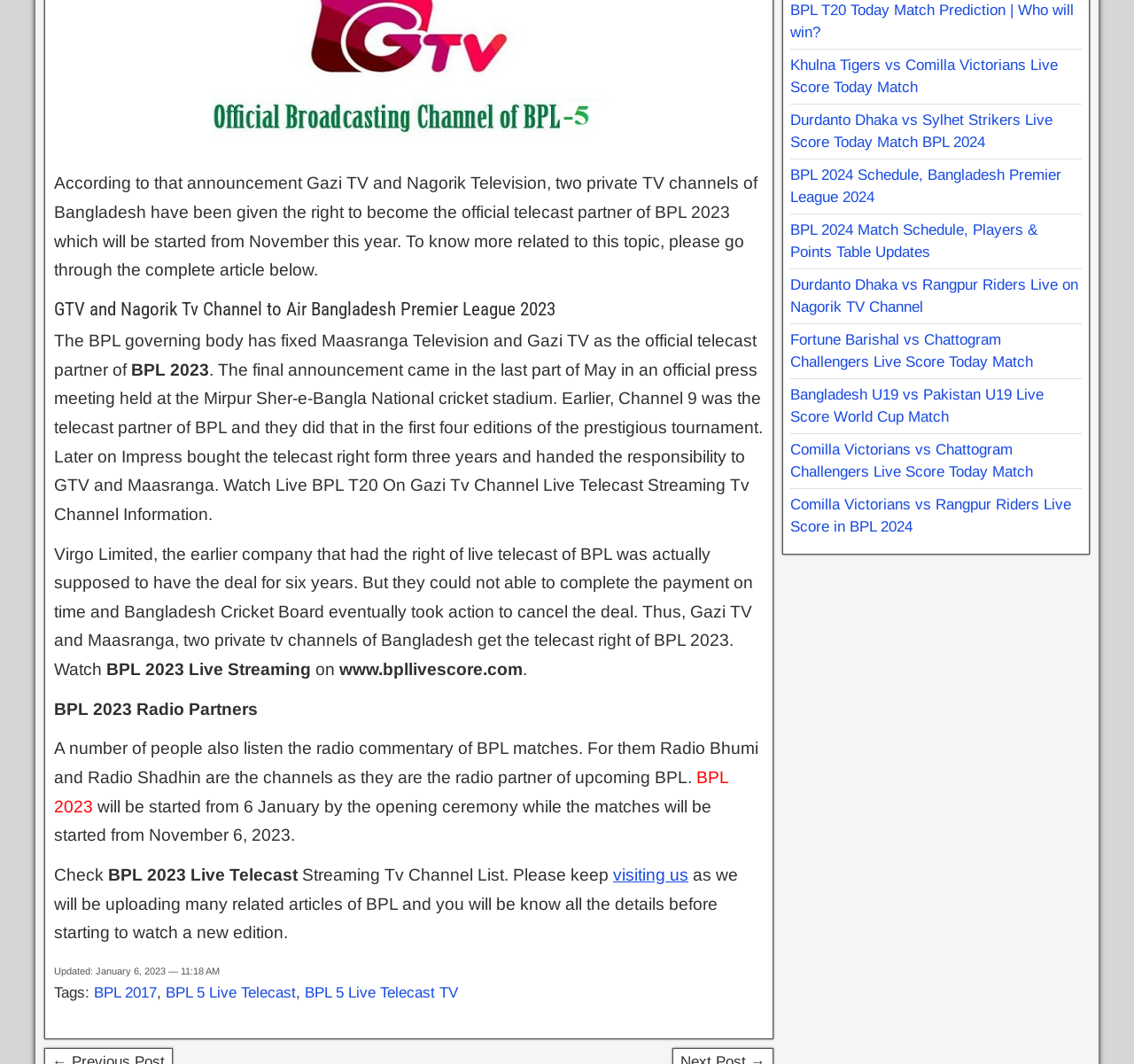Please find the bounding box coordinates (top-left x, top-left y, bottom-right x, bottom-right y) in the screenshot for the UI element described as follows: BPL 5 Live Telecast TV

[0.269, 0.925, 0.404, 0.941]